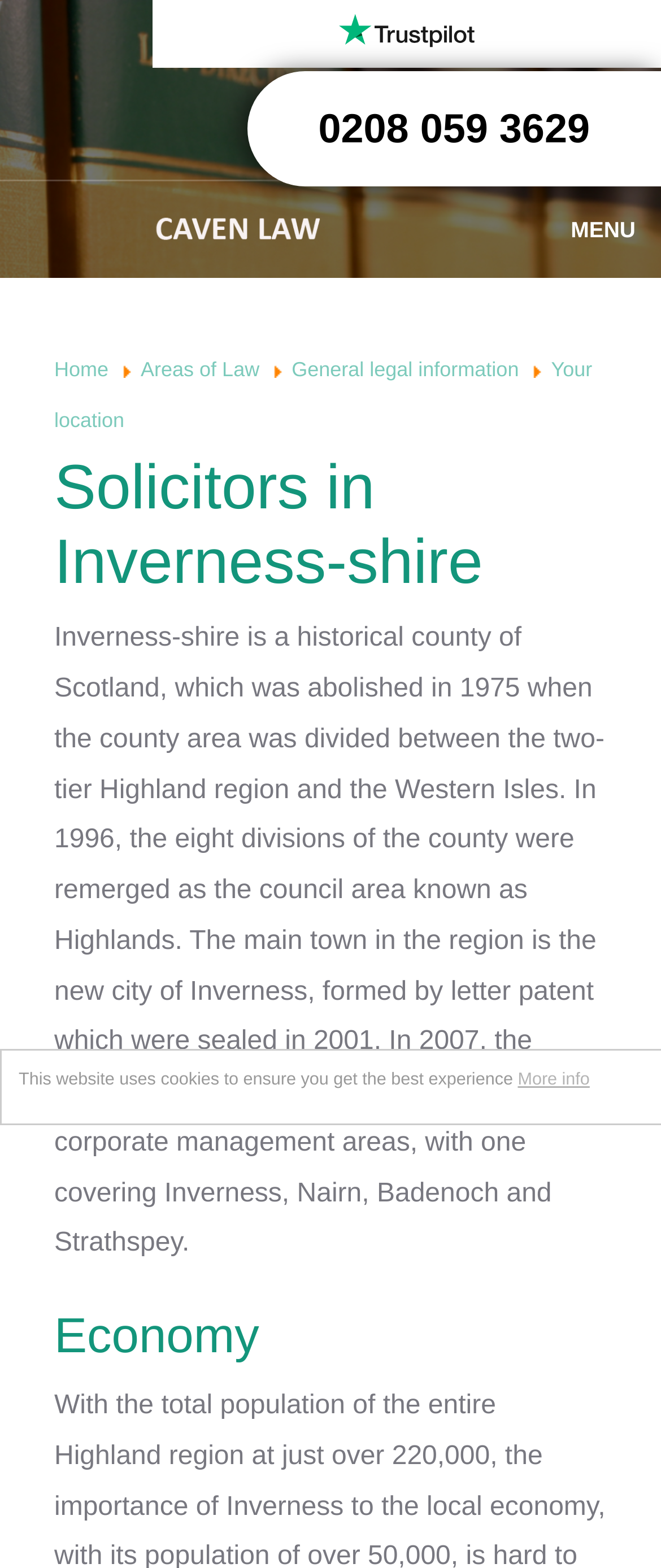Please find the bounding box coordinates of the clickable region needed to complete the following instruction: "Read about solicitors in Inverness-shire". The bounding box coordinates must consist of four float numbers between 0 and 1, i.e., [left, top, right, bottom].

[0.082, 0.287, 0.918, 0.383]